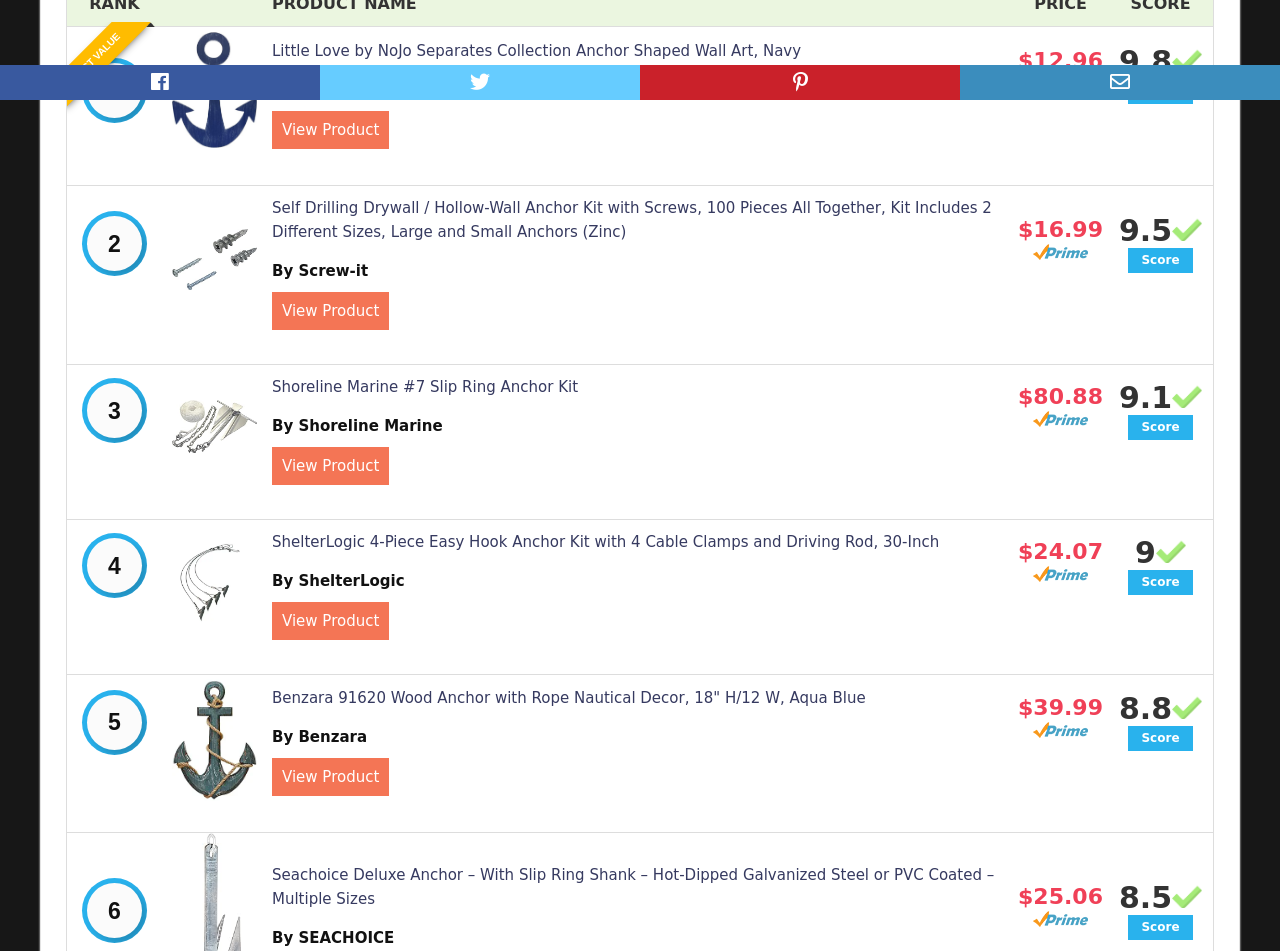Who is the manufacturer of the third product?
Look at the image and respond with a one-word or short phrase answer.

Shoreline Marine